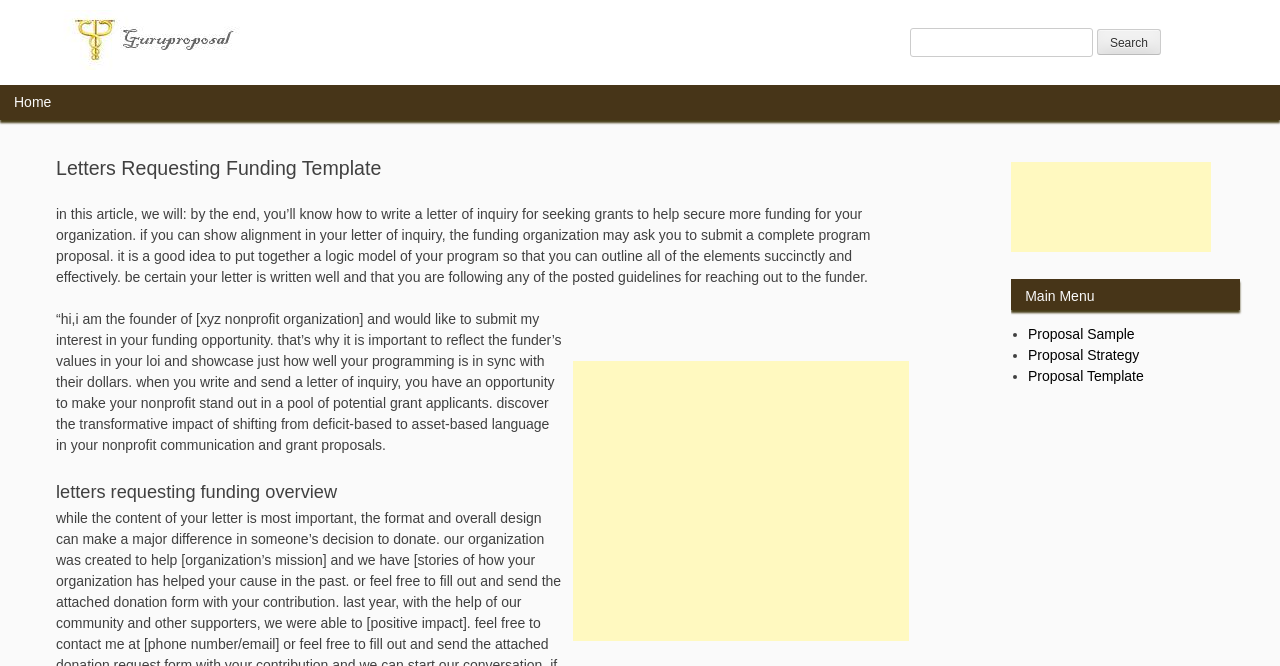Please provide a brief answer to the question using only one word or phrase: 
What is the benefit of writing a good letter of inquiry?

Stand out in grant applicants